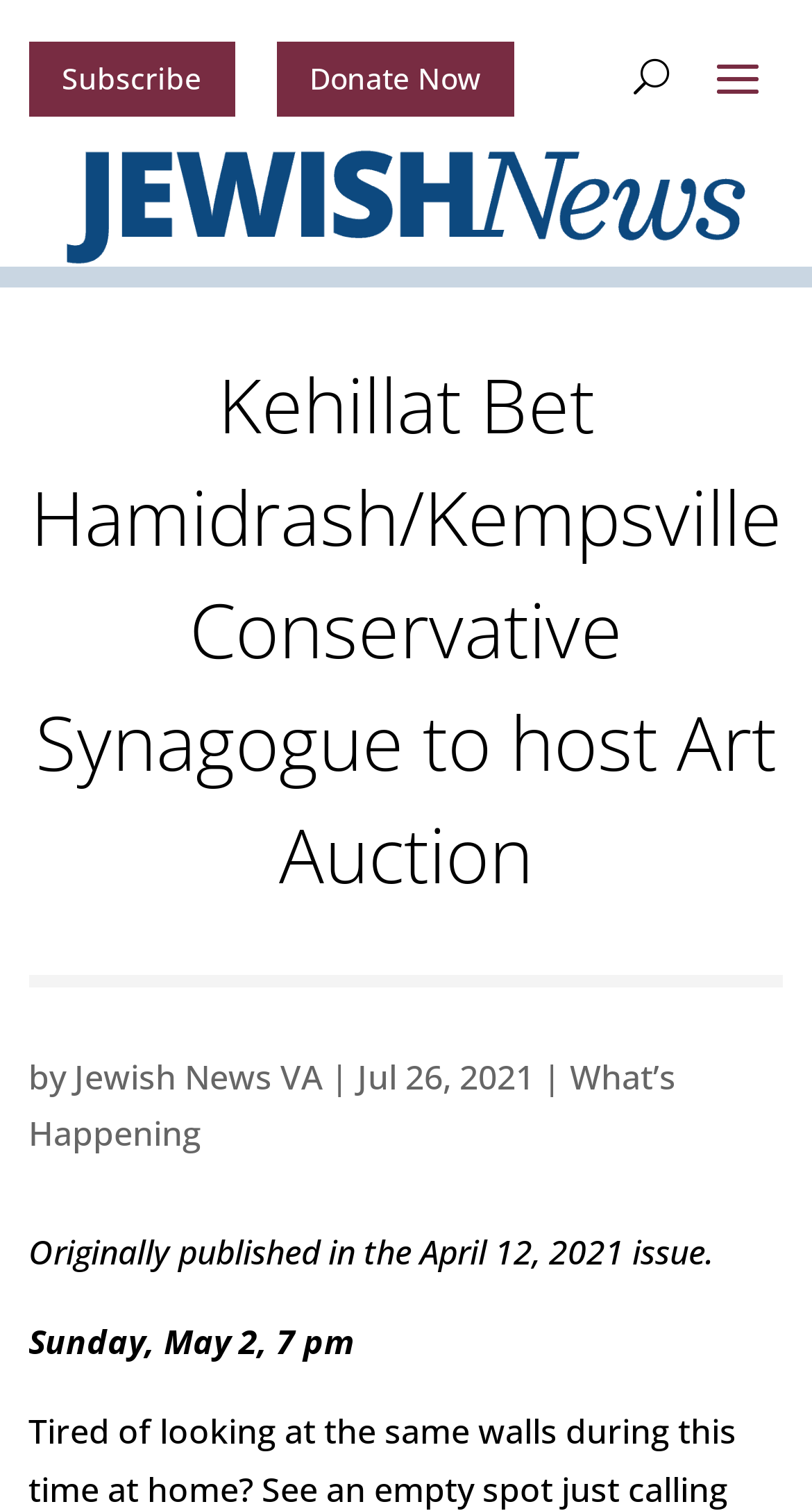What is the date of the event?
Please provide a detailed and thorough answer to the question.

I found the date of the event by looking at the text 'Sunday, May 2, 7 pm' which is located at the bottom of the webpage, indicating the date and time of the event.